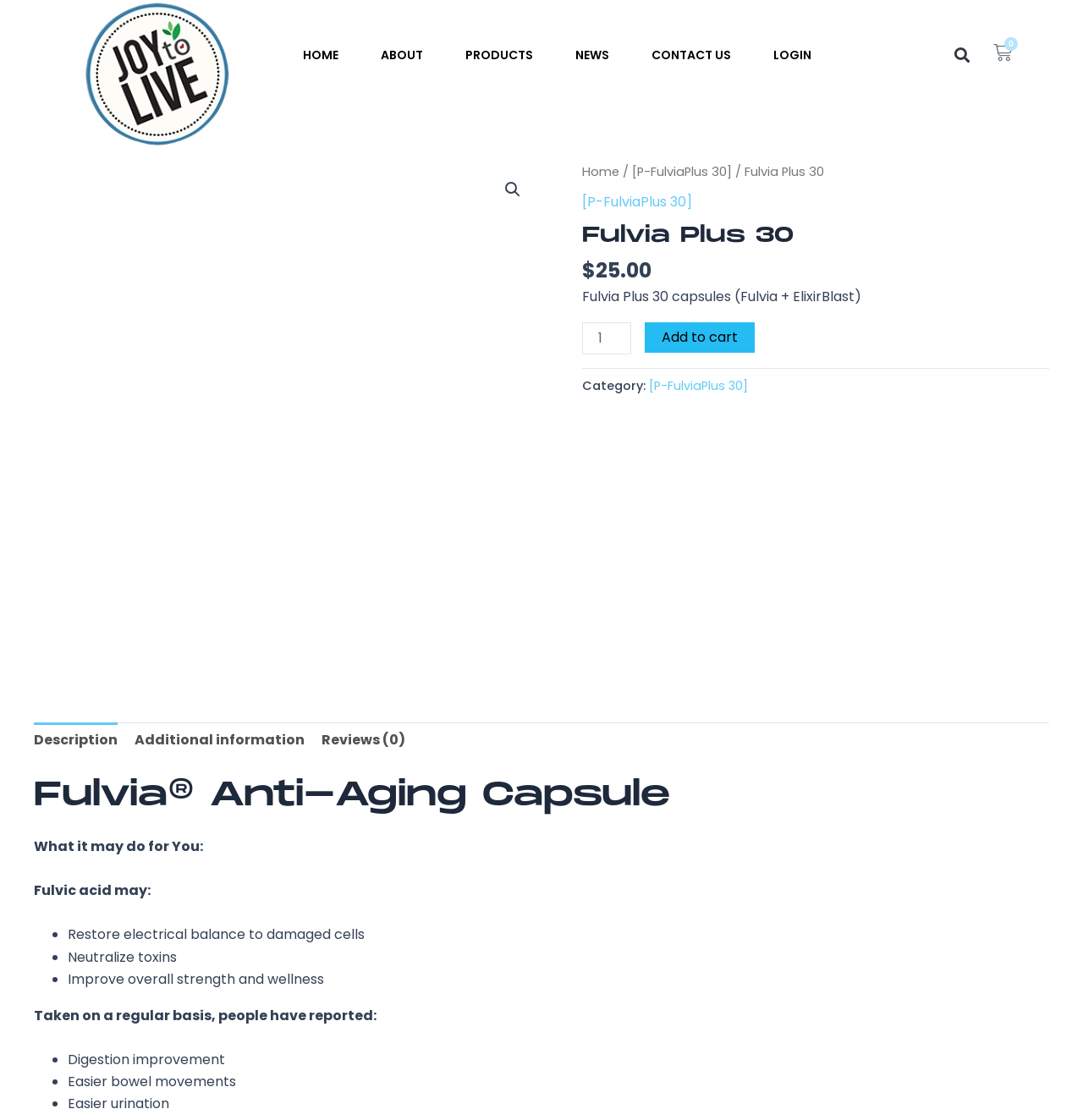Use the details in the image to answer the question thoroughly: 
What is the product name?

I found the product name by looking at the heading element on the webpage, which says 'Fulvia Plus 30'. This is likely the name of the product being sold on this page.